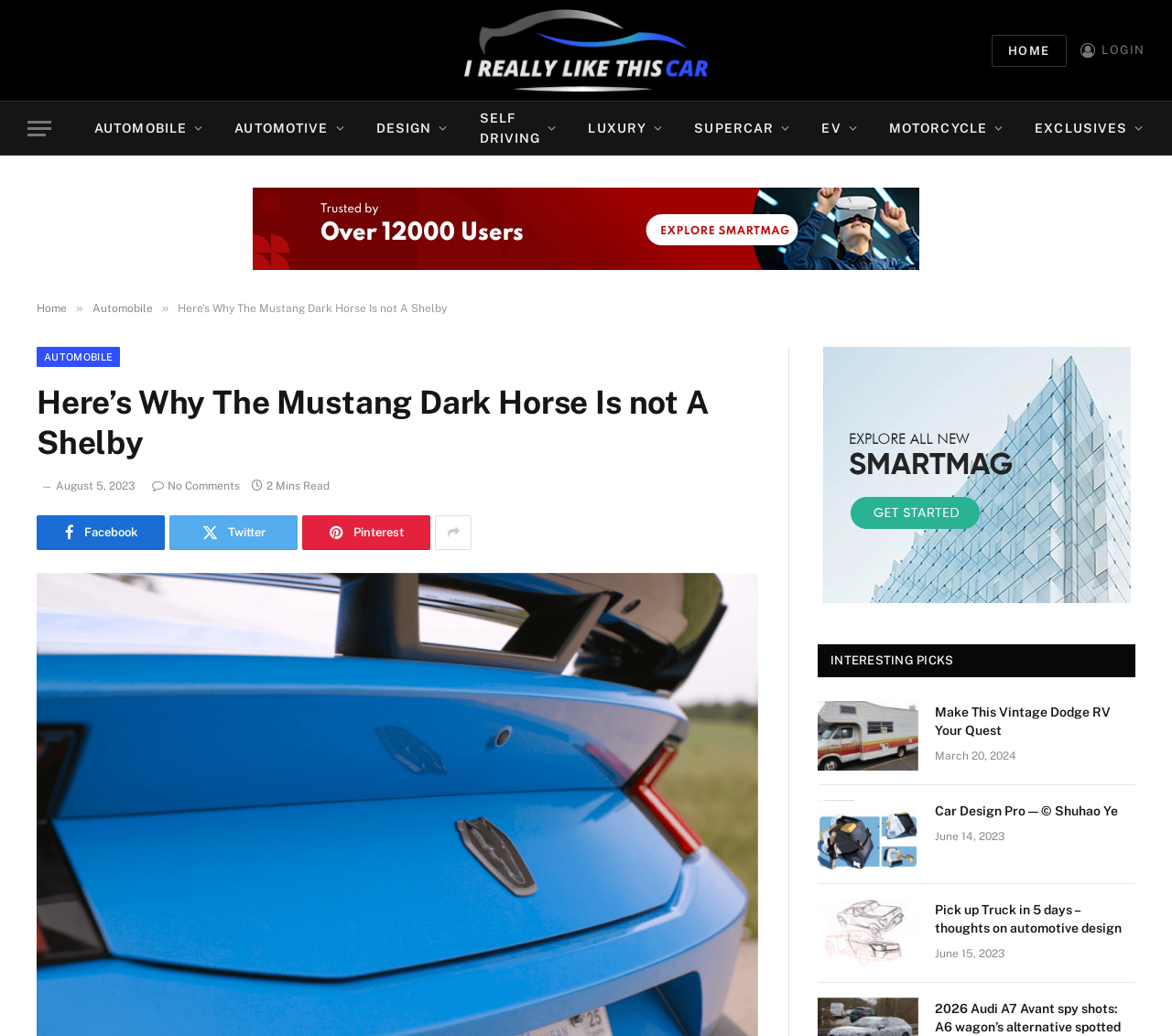Select the bounding box coordinates of the element I need to click to carry out the following instruction: "Click on the 'Demo' link".

[0.702, 0.335, 0.964, 0.583]